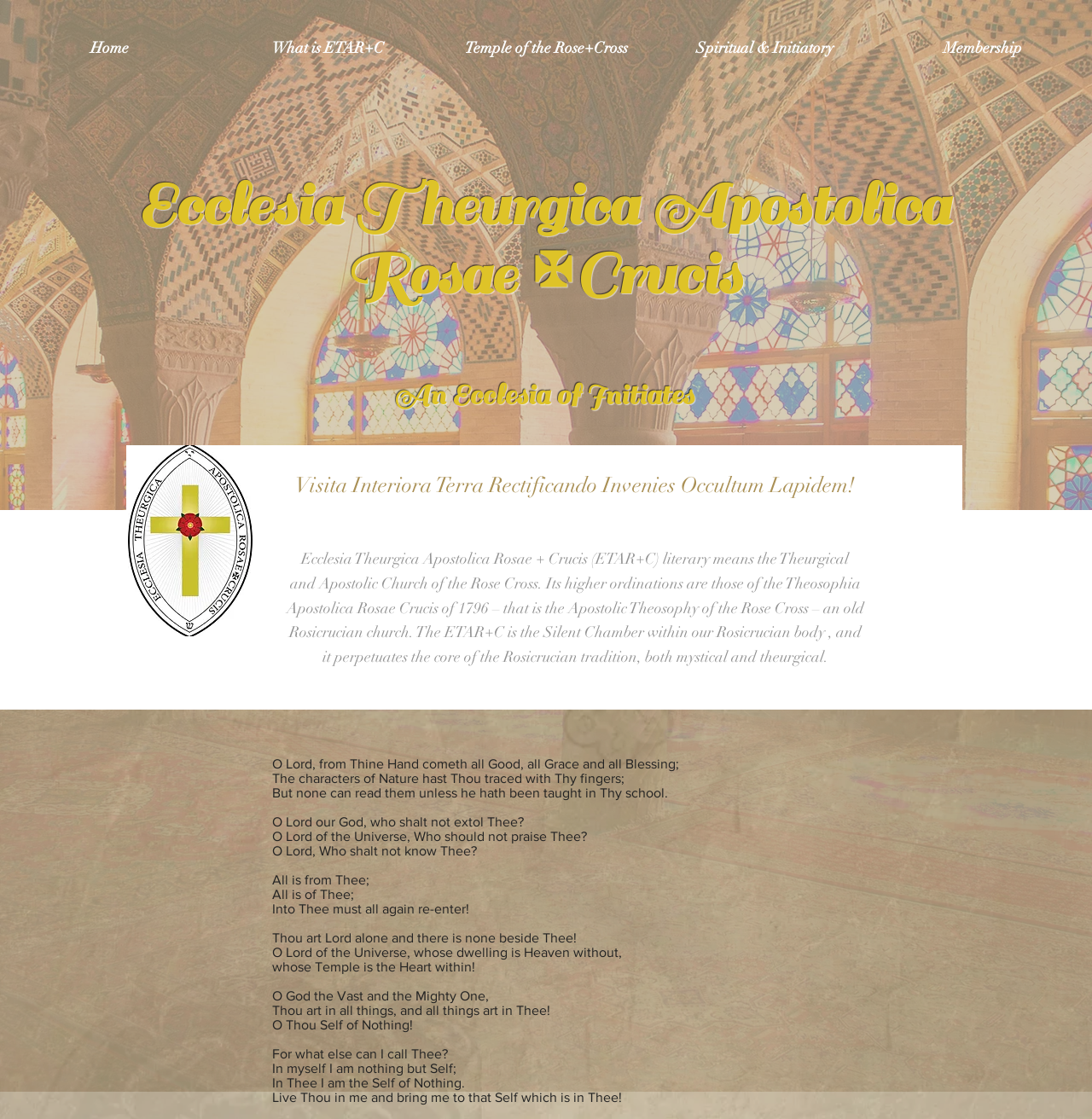Using the elements shown in the image, answer the question comprehensively: What is the Silent Chamber within the Rosicrucian body?

I found the answer by reading the StaticText element that says 'The ETAR+C is the Silent Chamber within our Rosicrucian body, and it perpetuates the core of the Rosicrucian tradition, both mystical and theurgical.' This text explains that ETAR+C is the Silent Chamber within the Rosicrucian body.